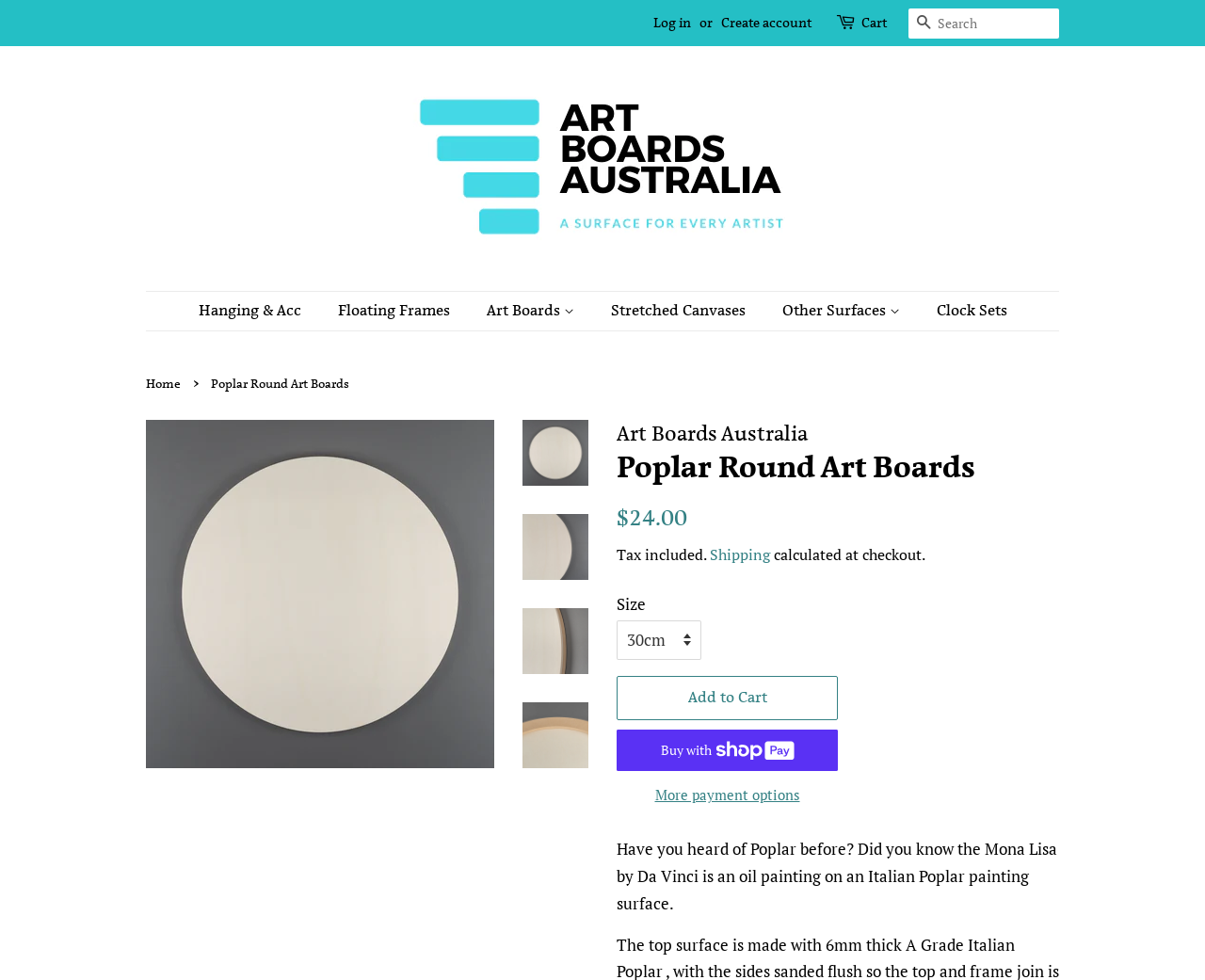What is the regular price of the art boards?
Please use the visual content to give a single word or phrase answer.

$24.00